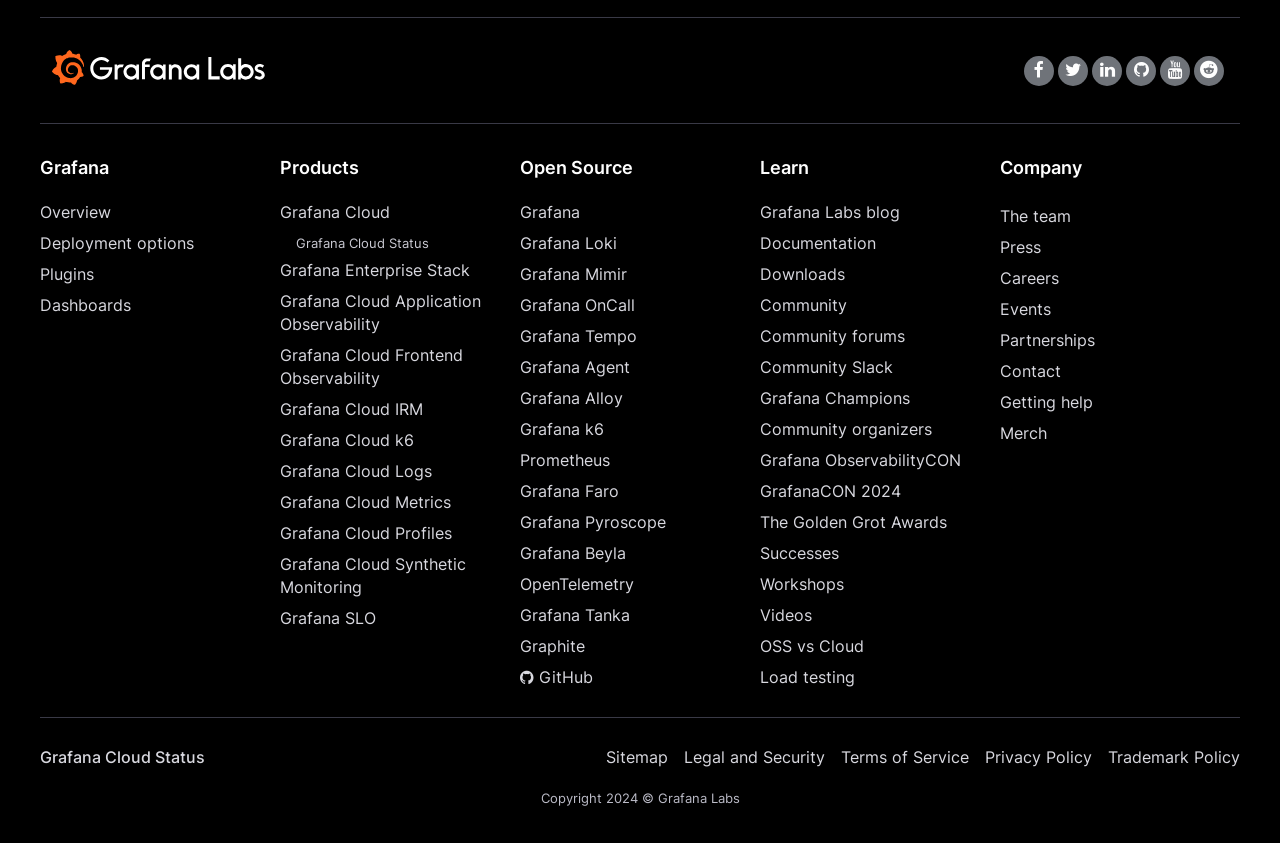Bounding box coordinates are specified in the format (top-left x, top-left y, bottom-right x, bottom-right y). All values are floating point numbers bounded between 0 and 1. Please provide the bounding box coordinate of the region this sentence describes: Grafana Cloud Synthetic Monitoring

[0.219, 0.656, 0.406, 0.71]